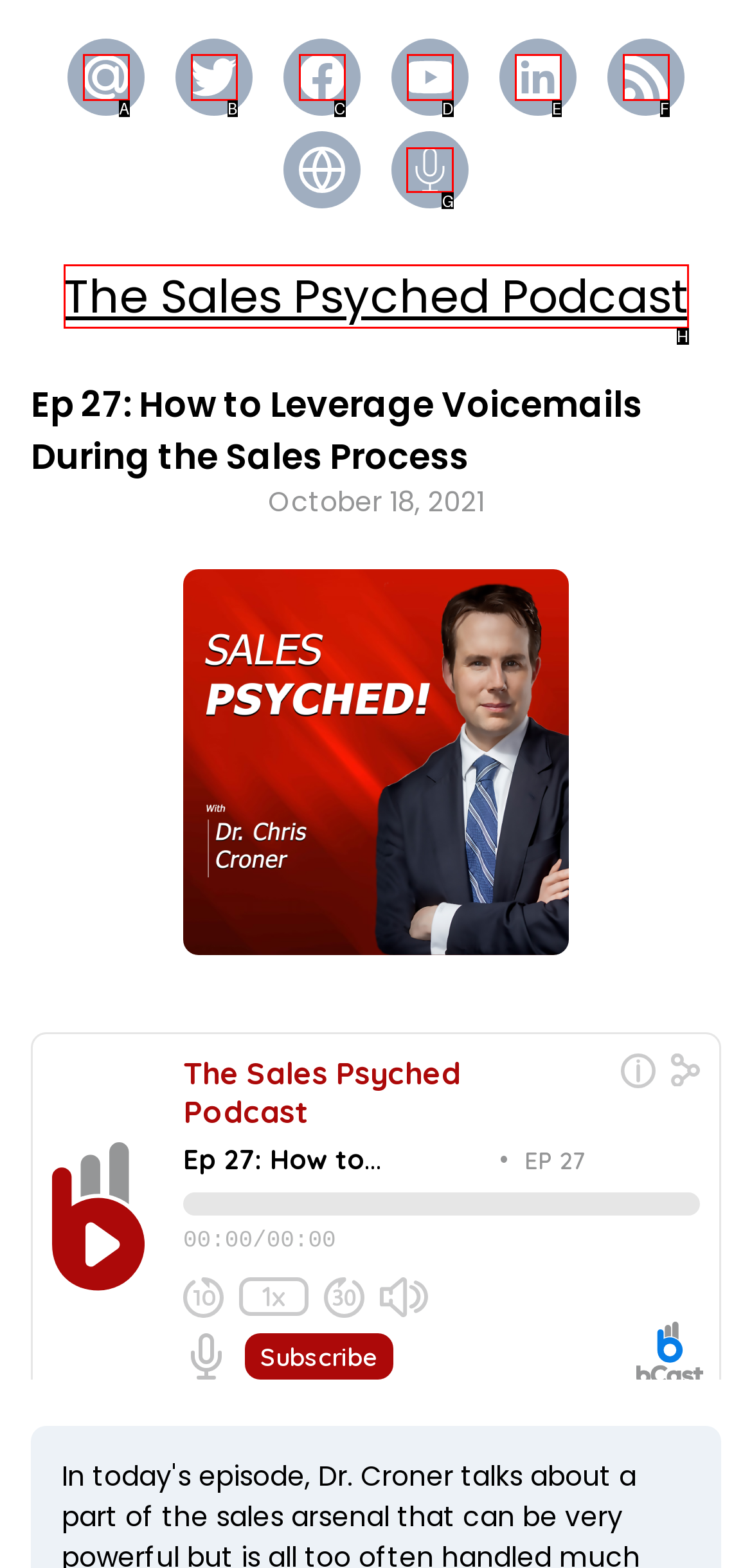Determine which HTML element to click to execute the following task: Record audio message Answer with the letter of the selected option.

G